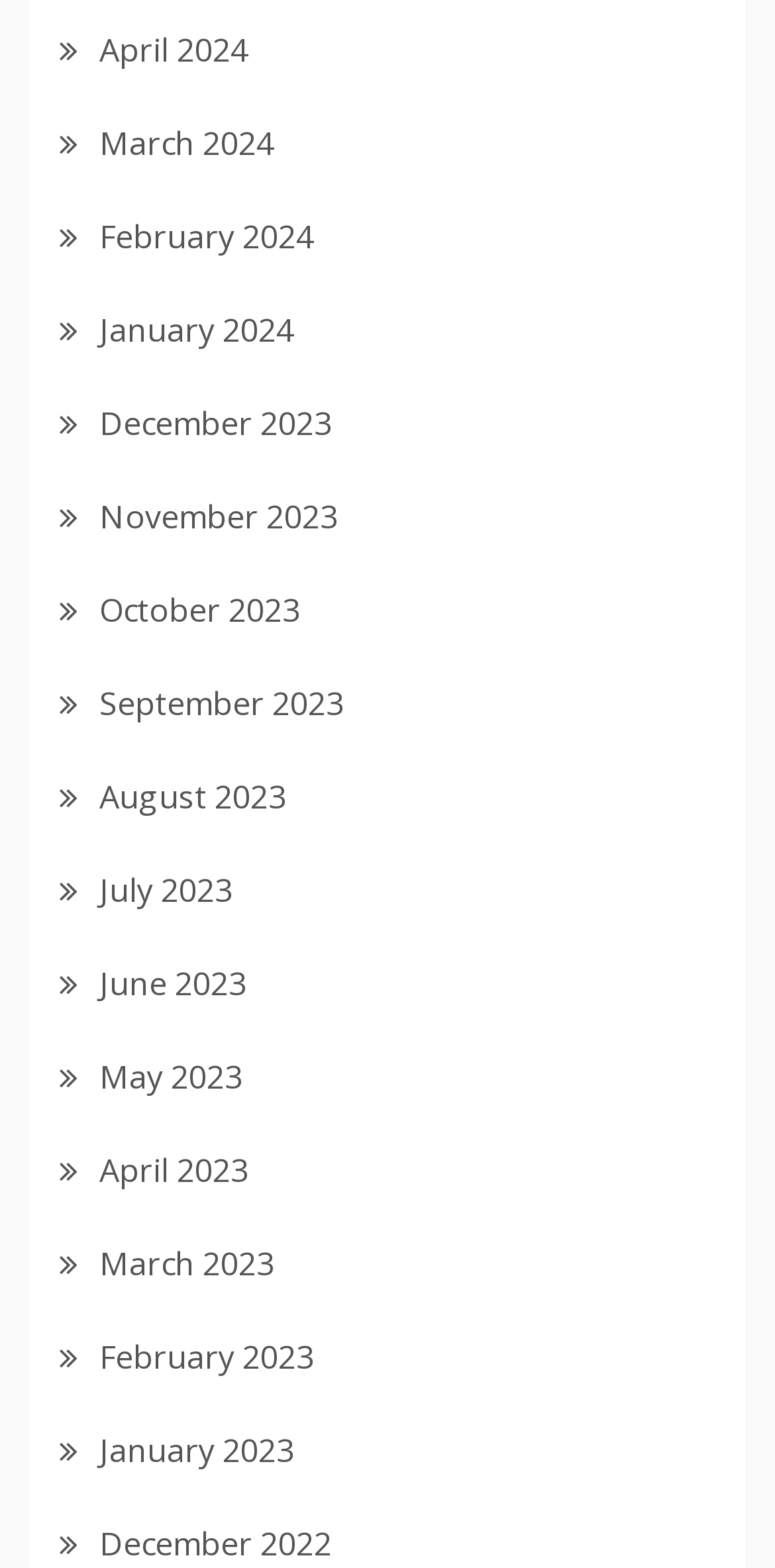Please locate the bounding box coordinates for the element that should be clicked to achieve the following instruction: "access December 2022". Ensure the coordinates are given as four float numbers between 0 and 1, i.e., [left, top, right, bottom].

[0.128, 0.97, 0.428, 0.998]